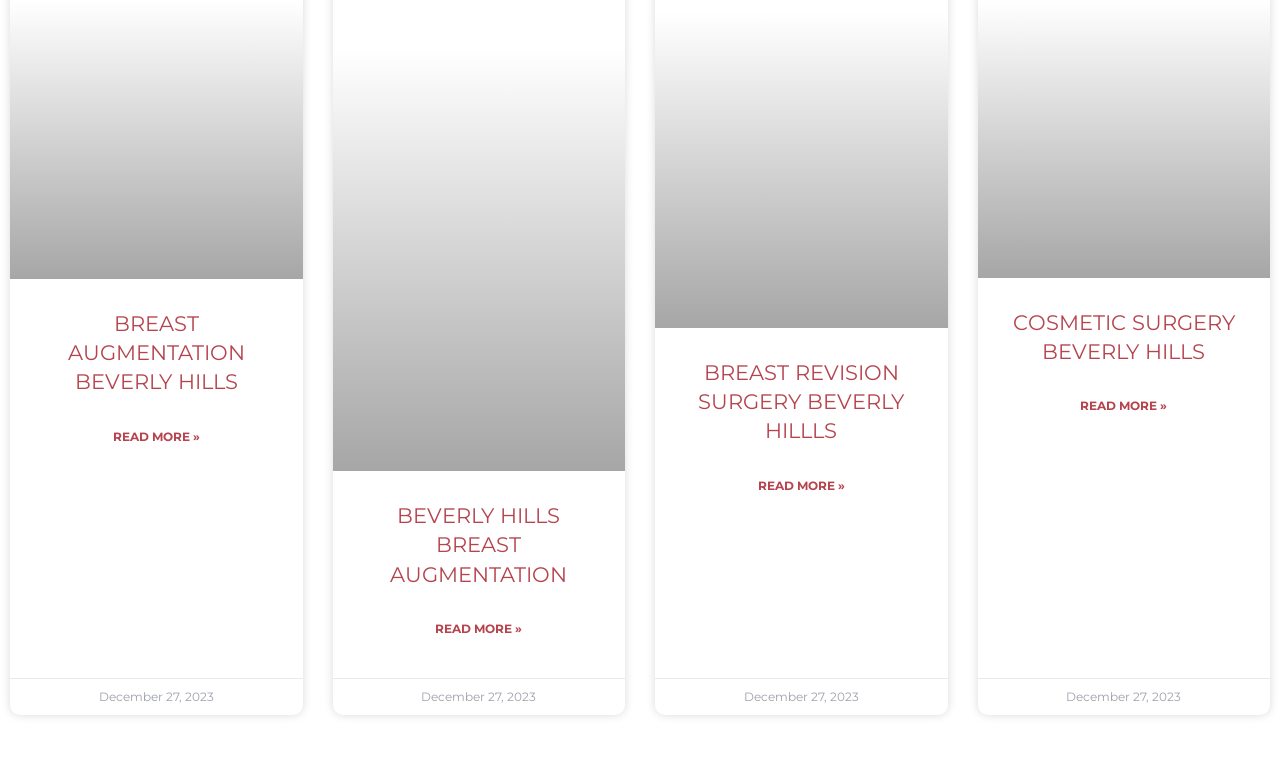Answer the question using only one word or a concise phrase: What is the date of the latest article?

December 27, 2023